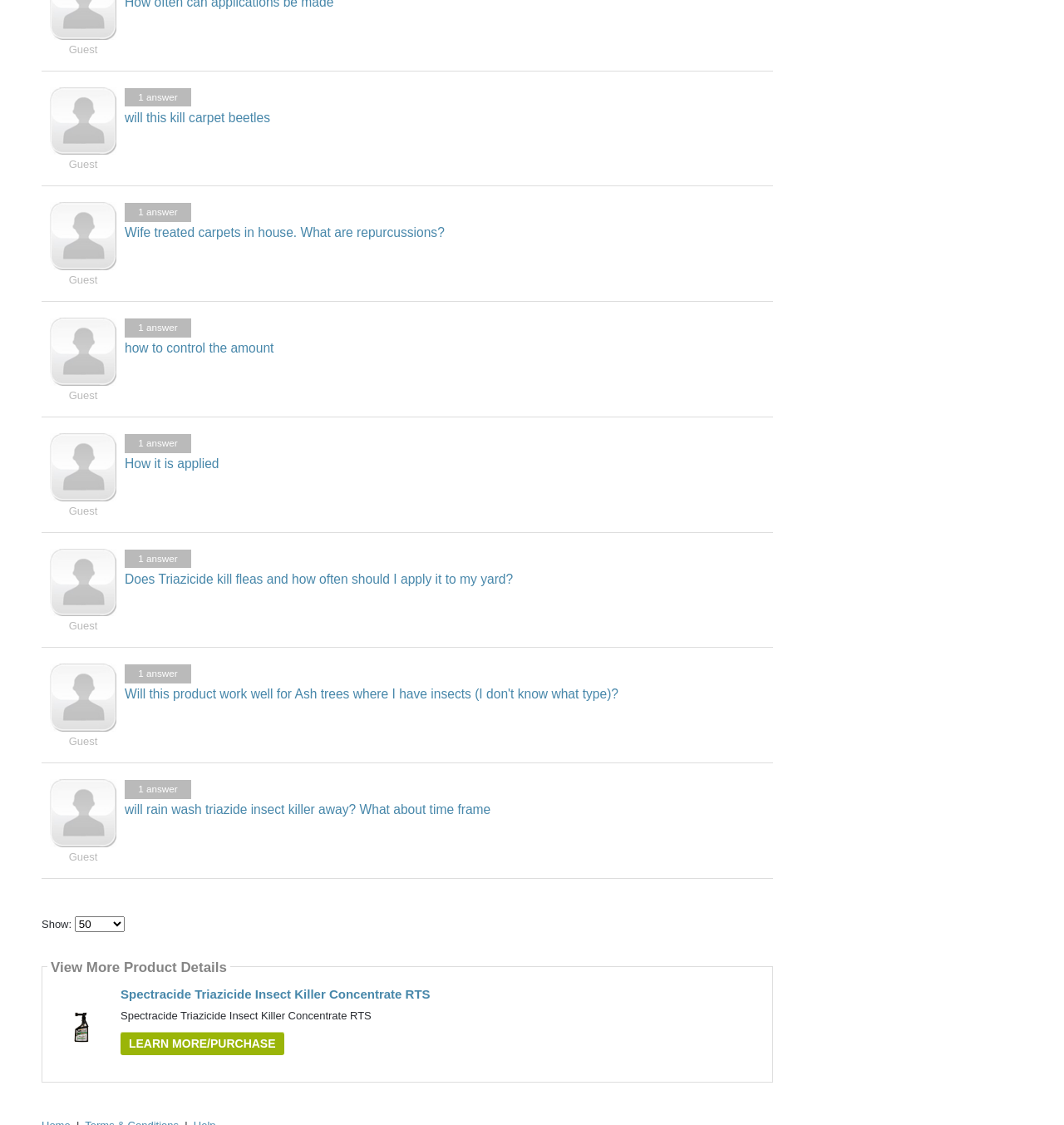Please predict the bounding box coordinates (top-left x, top-left y, bottom-right x, bottom-right y) for the UI element in the screenshot that fits the description: will this kill carpet beetles

[0.117, 0.098, 0.254, 0.111]